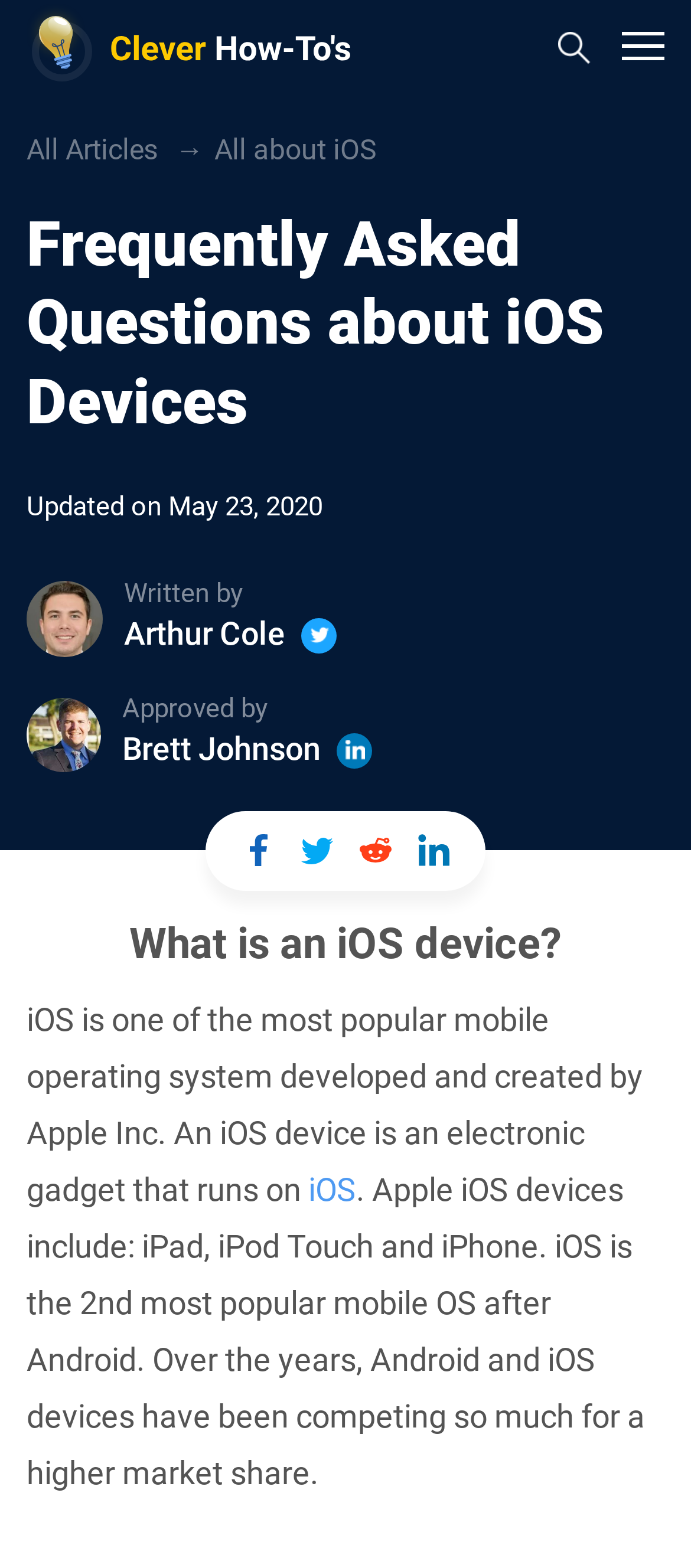What are the types of Apple iOS devices mentioned?
Could you please answer the question thoroughly and with as much detail as possible?

The types of Apple iOS devices mentioned can be found in the paragraph that explains what an iOS device is, which mentions 'iPad, iPod Touch and iPhone'.